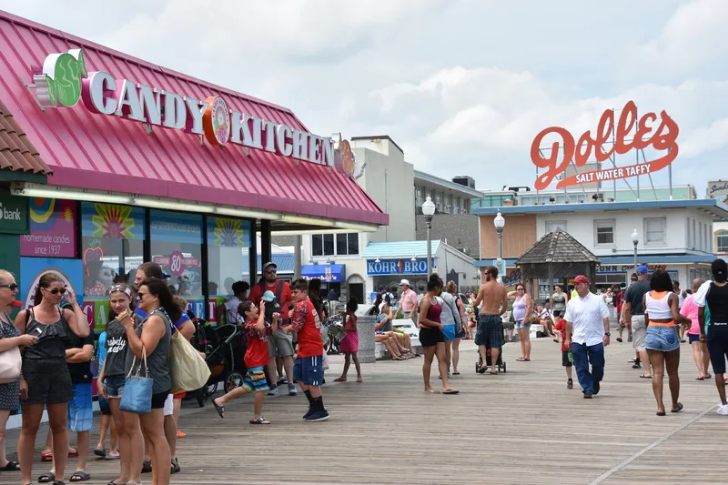What is the color of the sky in the background?
Carefully analyze the image and provide a thorough answer to the question.

The caption describes the atmosphere of the scene, stating that the wooden planks of the boardwalk stretch into the background, setting the perfect summer scene against a bright blue sky filled with fluffy white clouds.